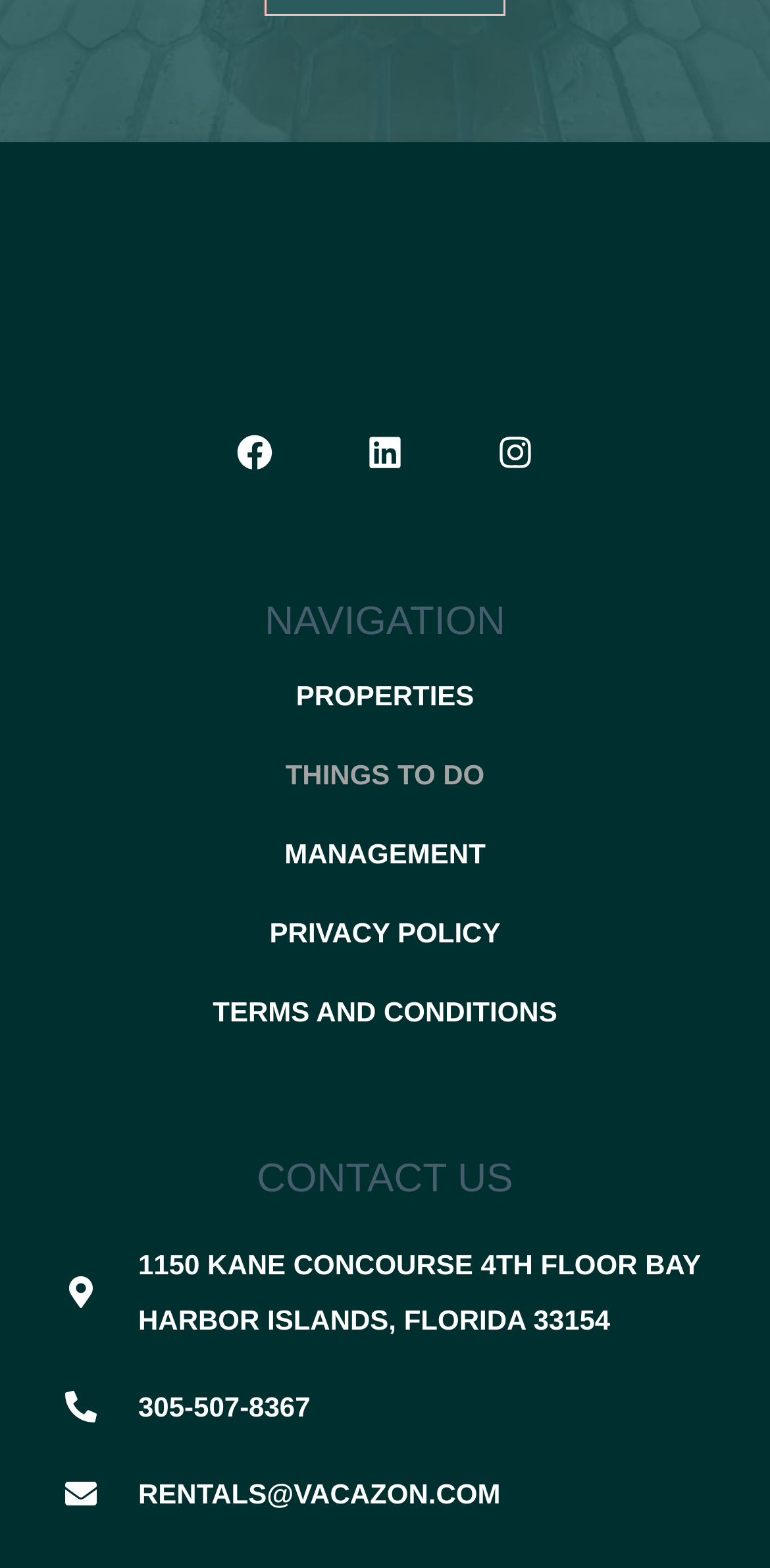Locate the bounding box coordinates of the area that needs to be clicked to fulfill the following instruction: "Visit Linkedin". The coordinates should be in the format of four float numbers between 0 and 1, namely [left, top, right, bottom].

[0.477, 0.277, 0.523, 0.299]